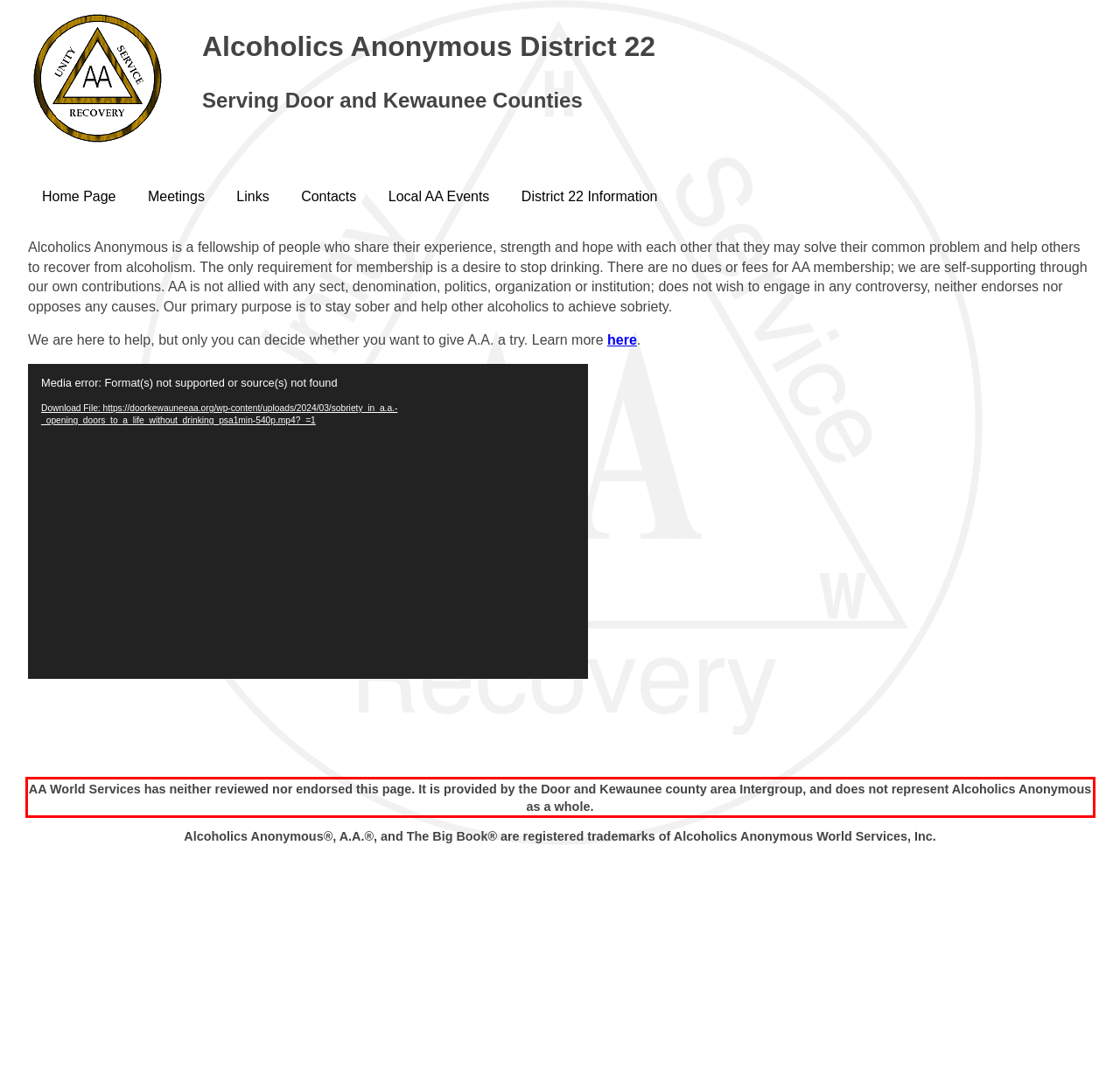Identify the text inside the red bounding box on the provided webpage screenshot by performing OCR.

AA World Services has neither reviewed nor endorsed this page. It is provided by the Door and Kewaunee county area Intergroup, and does not represent Alcoholics Anonymous as a whole.